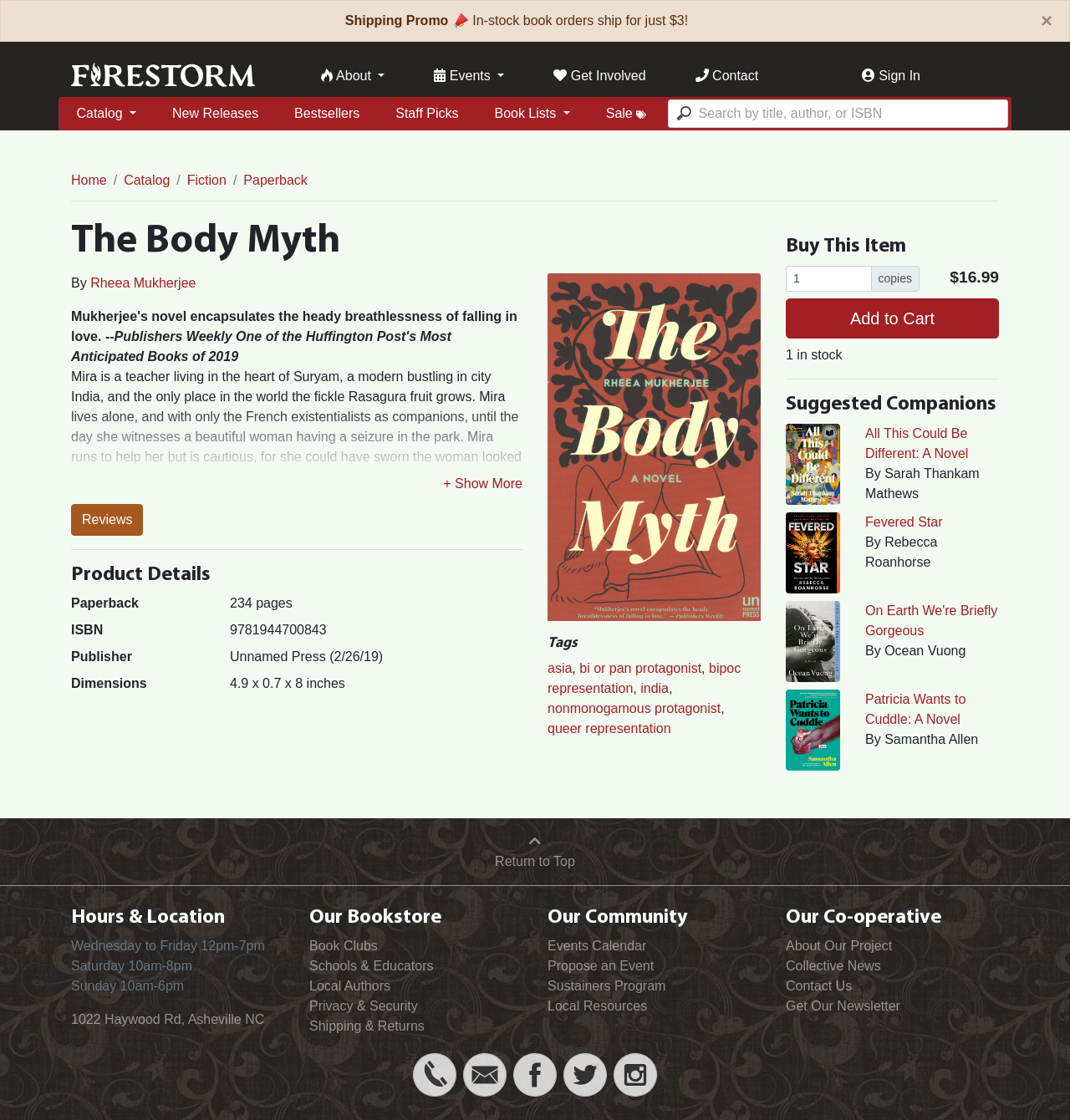What is the format of the book?
From the screenshot, supply a one-word or short-phrase answer.

Paperback